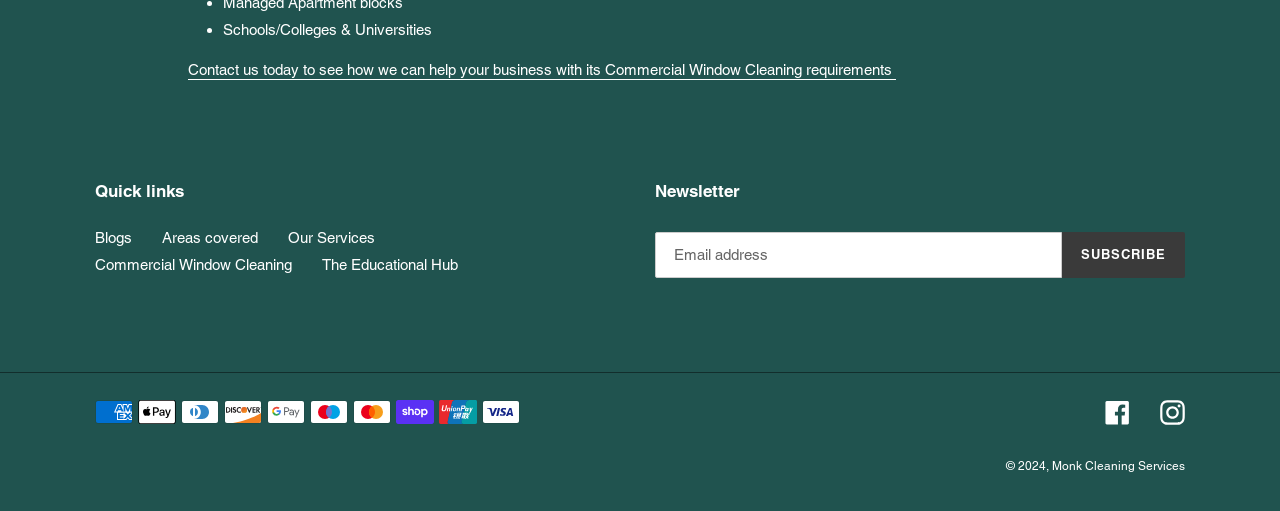Locate the UI element that matches the description Subscribe in the webpage screenshot. Return the bounding box coordinates in the format (top-left x, top-left y, bottom-right x, bottom-right y), with values ranging from 0 to 1.

[0.829, 0.454, 0.926, 0.544]